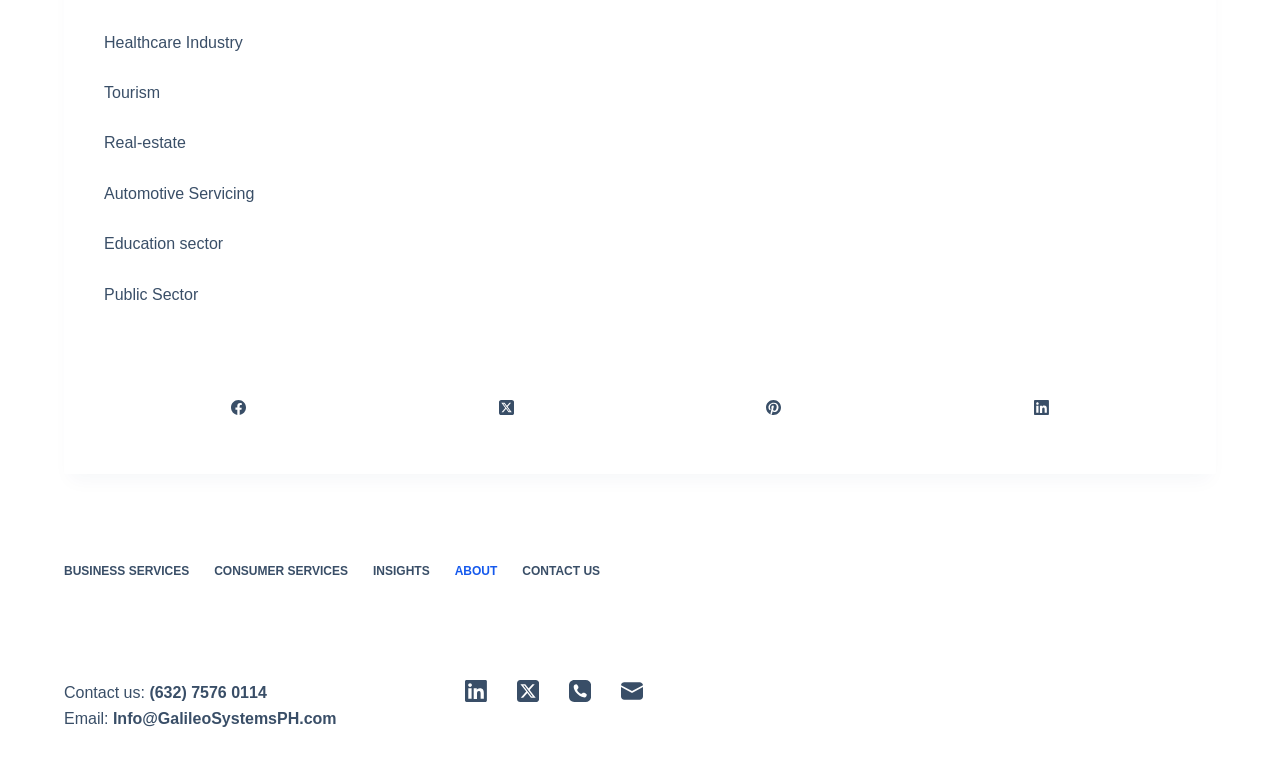What social media platforms are linked on the webpage?
Please provide a single word or phrase as the answer based on the screenshot.

Facebook, Twitter, etc.